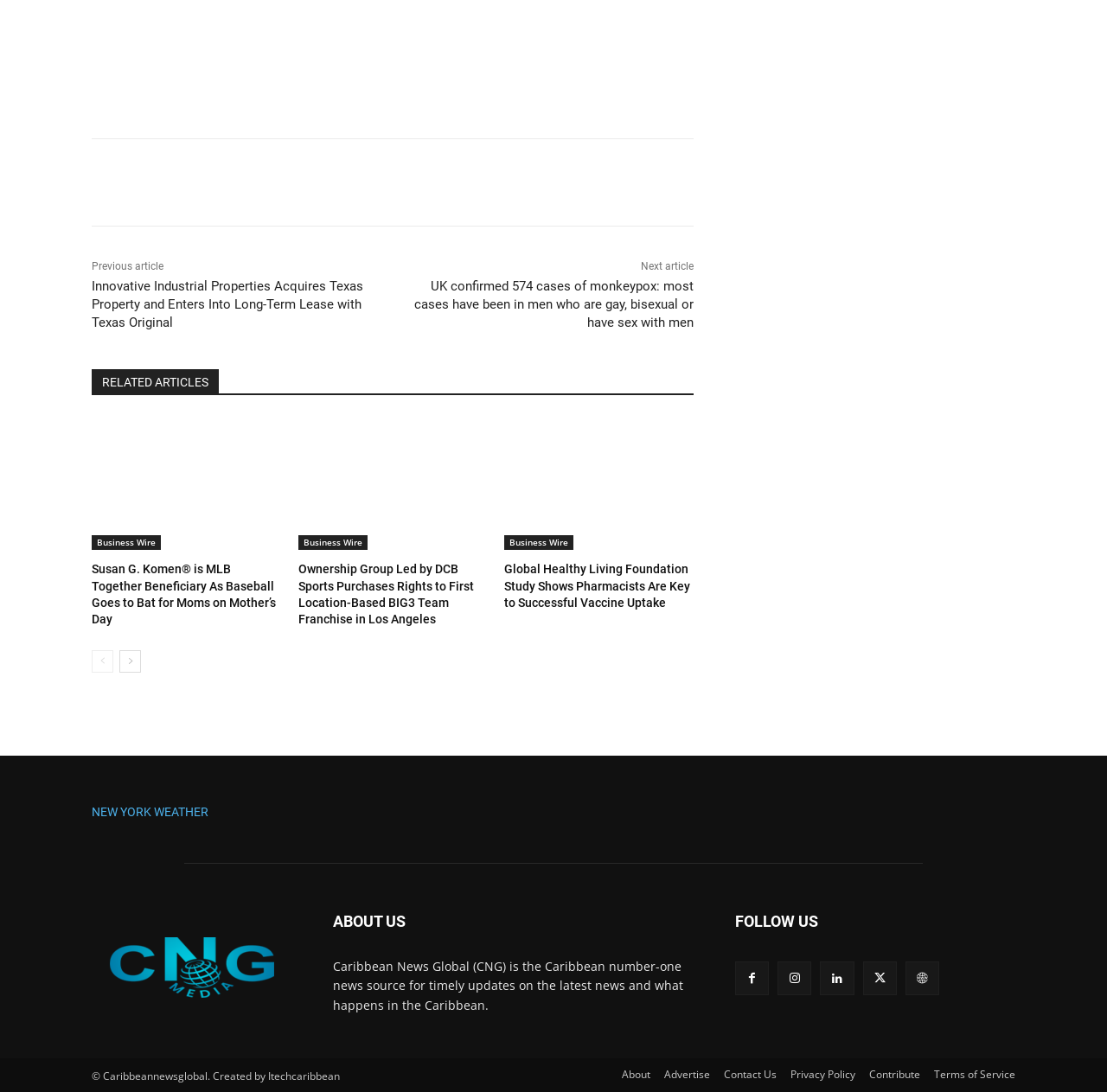Please locate the bounding box coordinates of the element that should be clicked to achieve the given instruction: "Go to the next page".

[0.108, 0.592, 0.127, 0.613]